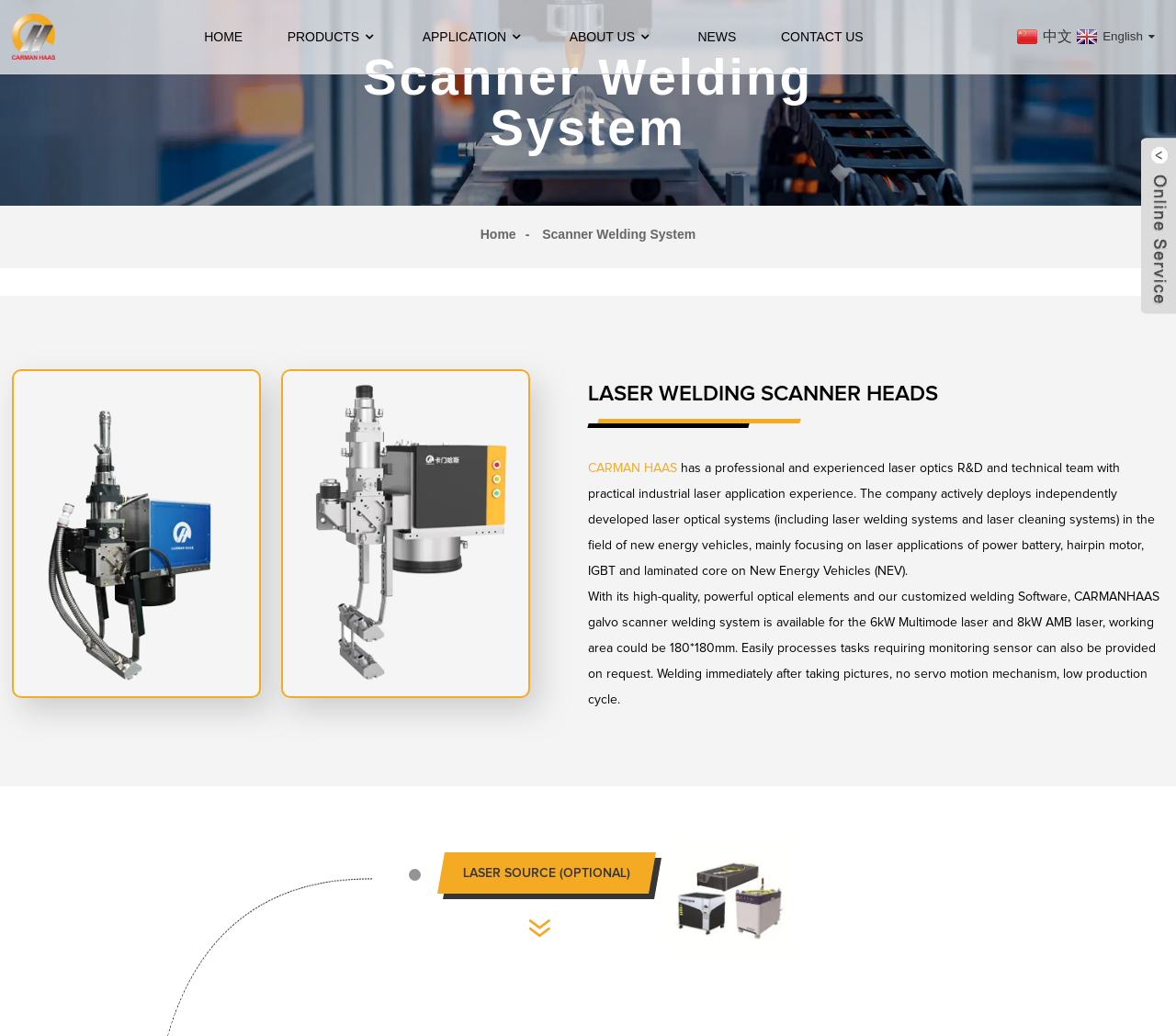What is the working area of the galvo scanner welding system?
Kindly give a detailed and elaborate answer to the question.

The working area of the galvo scanner welding system is mentioned in the StaticText element with the text 'working area could be 180*180mm' which is located at the coordinates [0.5, 0.57, 0.986, 0.682]. This text describes the capabilities of the CARMANHAAS galvo scanner welding system.